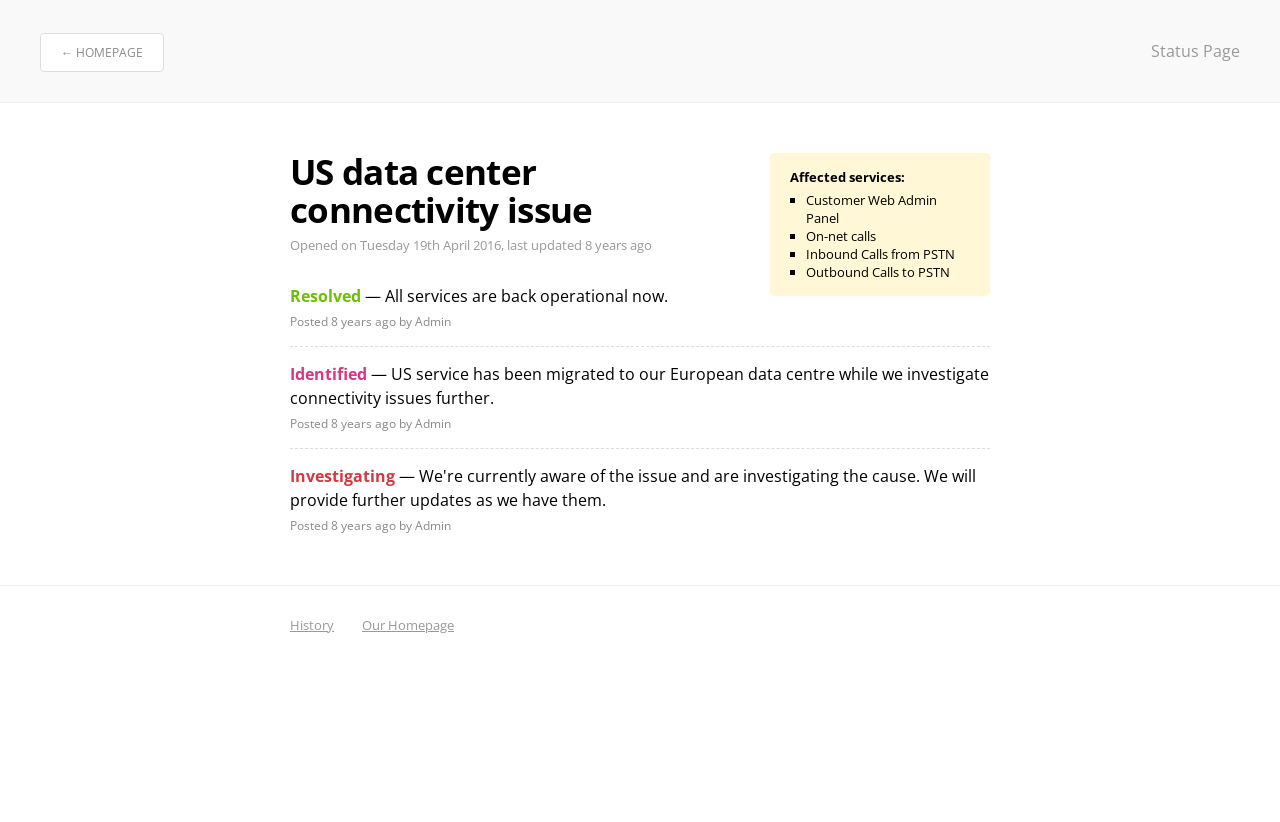Use a single word or phrase to answer the following:
When was the issue opened?

Tuesday 19th April 2016